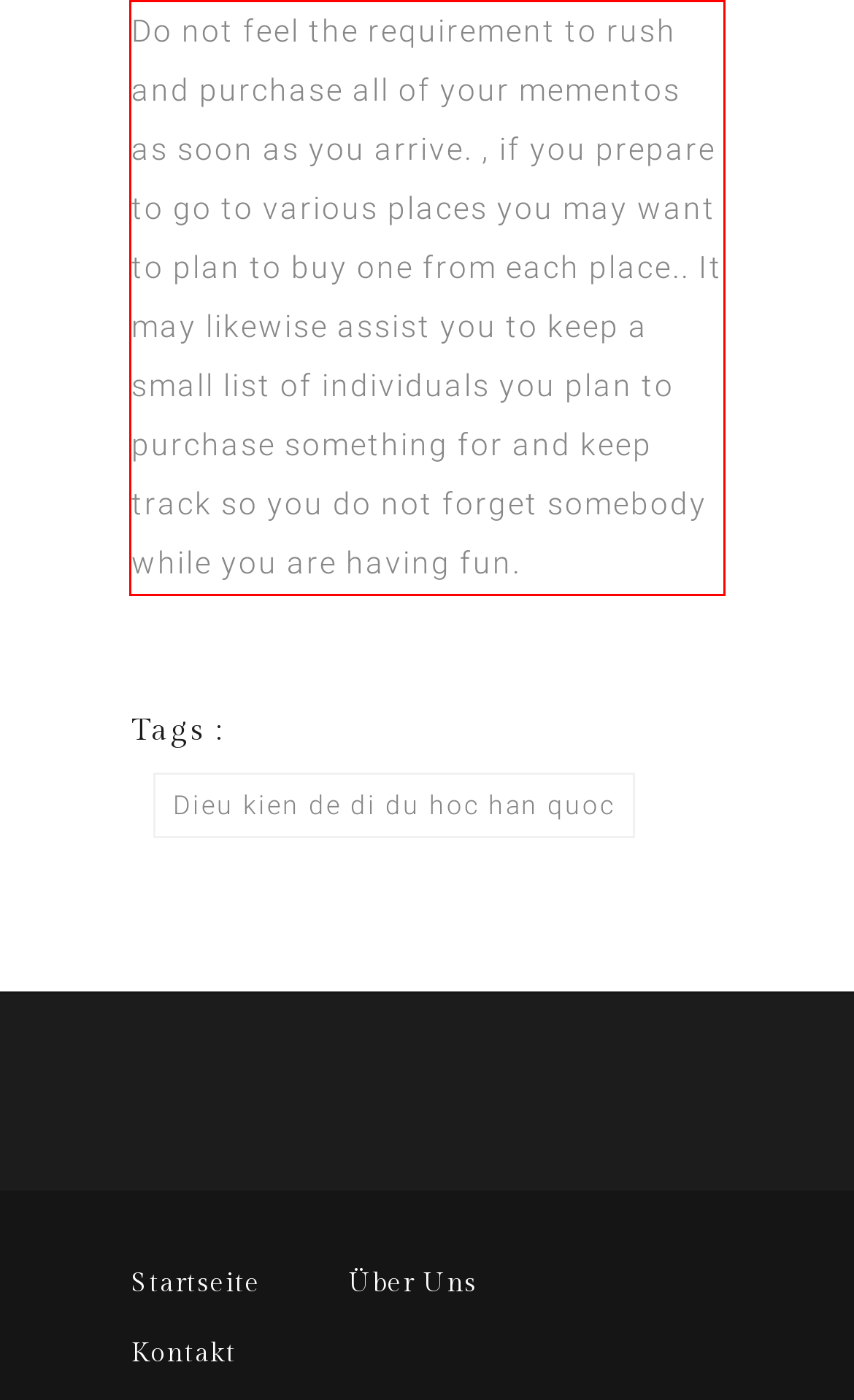By examining the provided screenshot of a webpage, recognize the text within the red bounding box and generate its text content.

Do not feel the requirement to rush and purchase all of your mementos as soon as you arrive. , if you prepare to go to various places you may want to plan to buy one from each place.. It may likewise assist you to keep a small list of individuals you plan to purchase something for and keep track so you do not forget somebody while you are having fun.